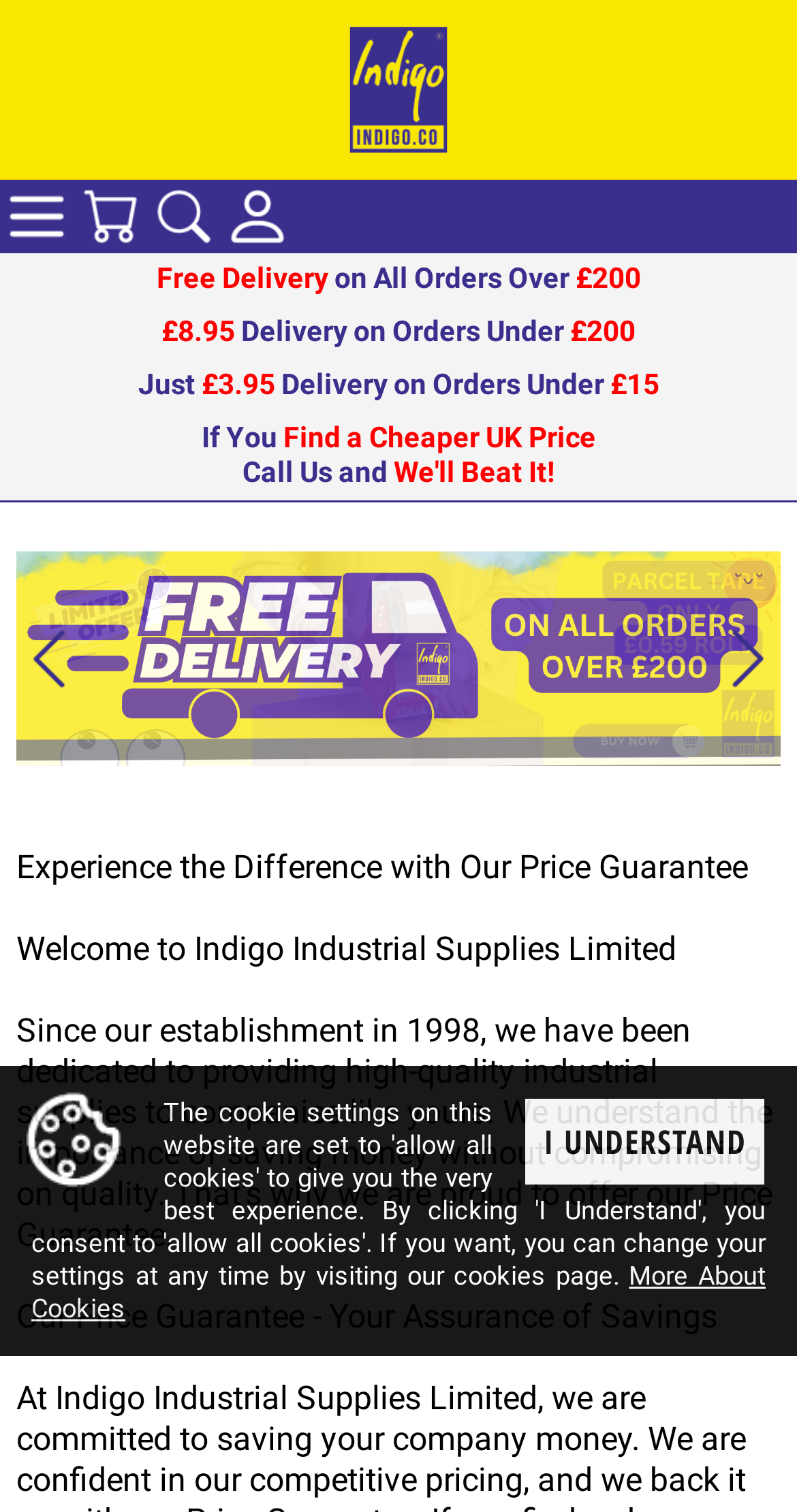What is the name of the company?
Please answer the question with a single word or phrase, referencing the image.

Indigo Industrial Supplies Limited